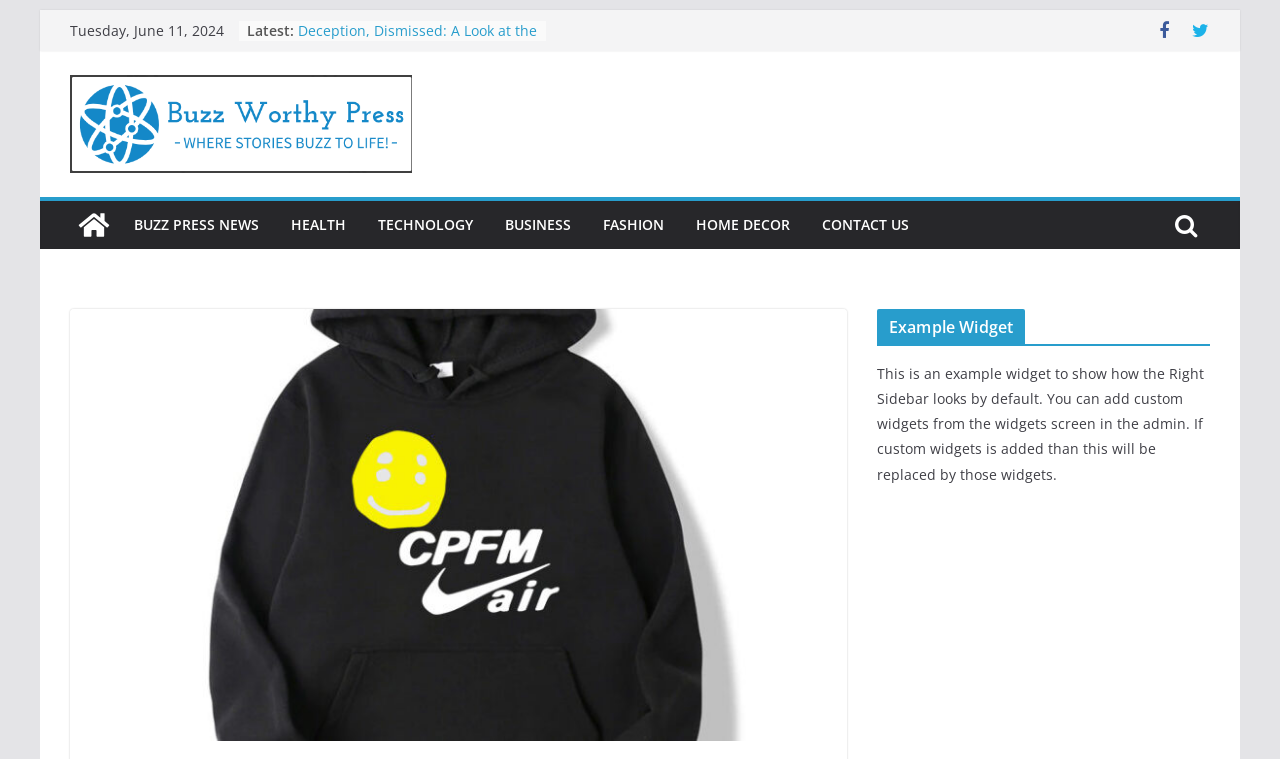Specify the bounding box coordinates of the element's region that should be clicked to achieve the following instruction: "Explore the 'FASHION' category". The bounding box coordinates consist of four float numbers between 0 and 1, in the format [left, top, right, bottom].

[0.471, 0.278, 0.519, 0.315]